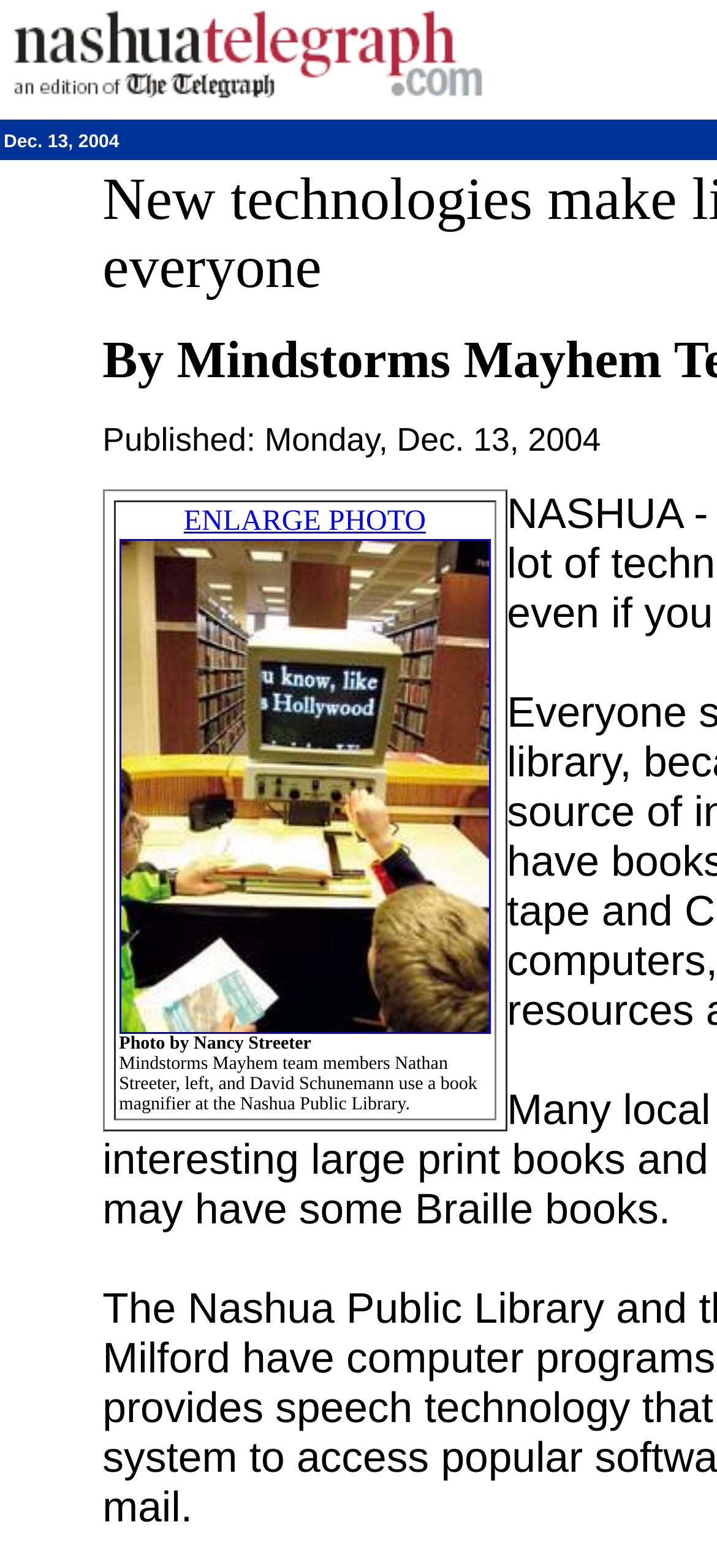Can you give a detailed response to the following question using the information from the image? What is the photographer's name?

The photographer's name can be found in the photo description, which mentions that the photo was taken by Nancy Streeter.